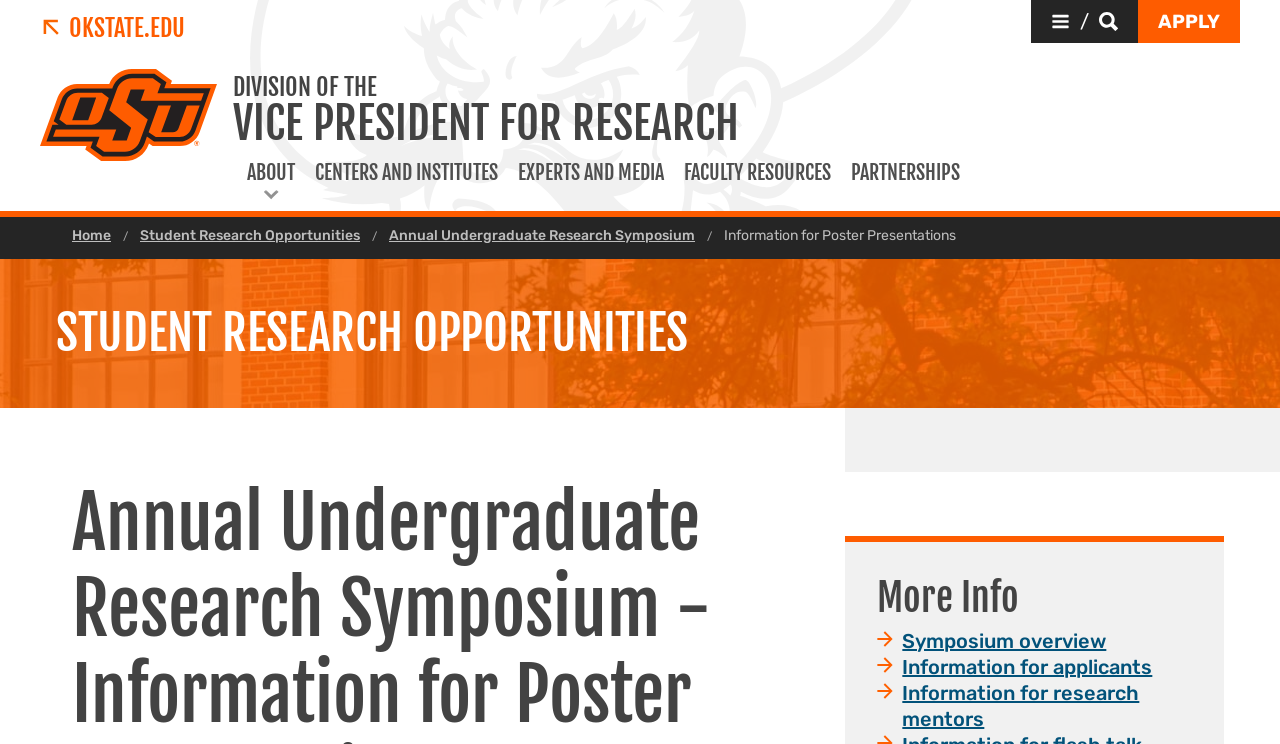Can you identify the bounding box coordinates of the clickable region needed to carry out this instruction: 'Click on About Us'? The coordinates should be four float numbers within the range of 0 to 1, stated as [left, top, right, bottom].

None